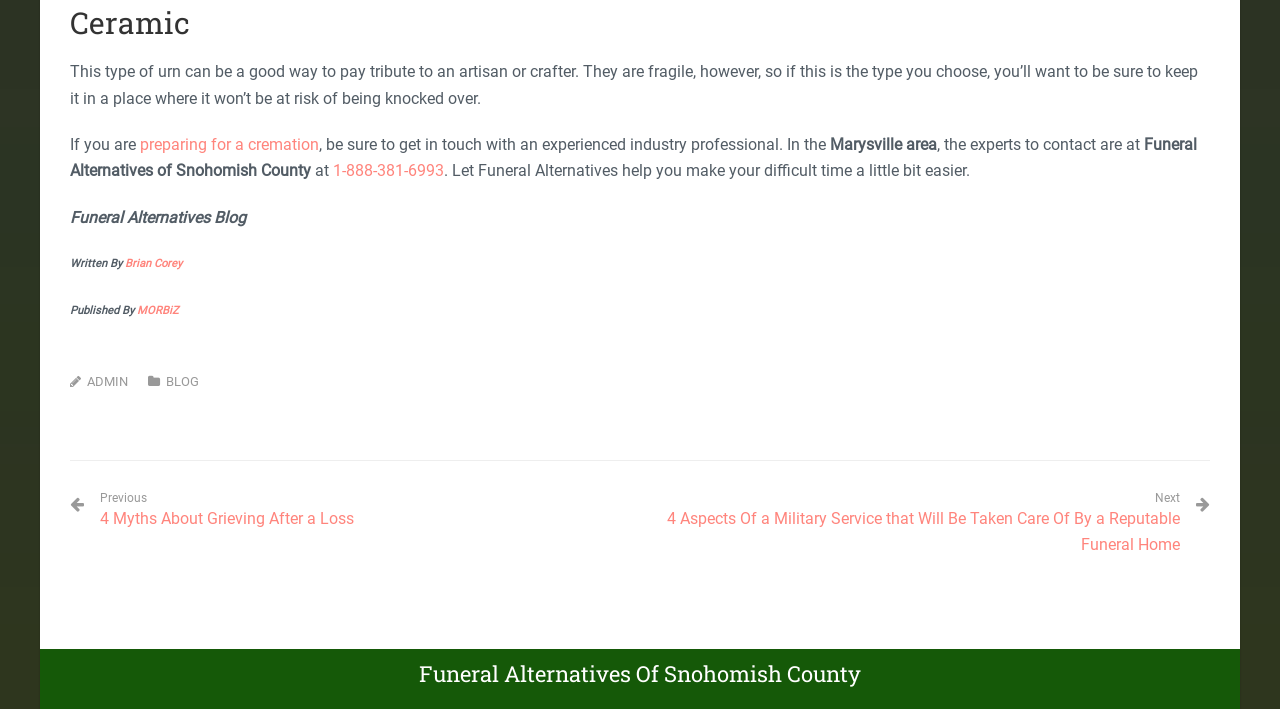What is the phone number to contact Funeral Alternatives?
Provide a well-explained and detailed answer to the question.

The phone number to contact Funeral Alternatives is 1-888-381-6993, as indicated by the link on the webpage.